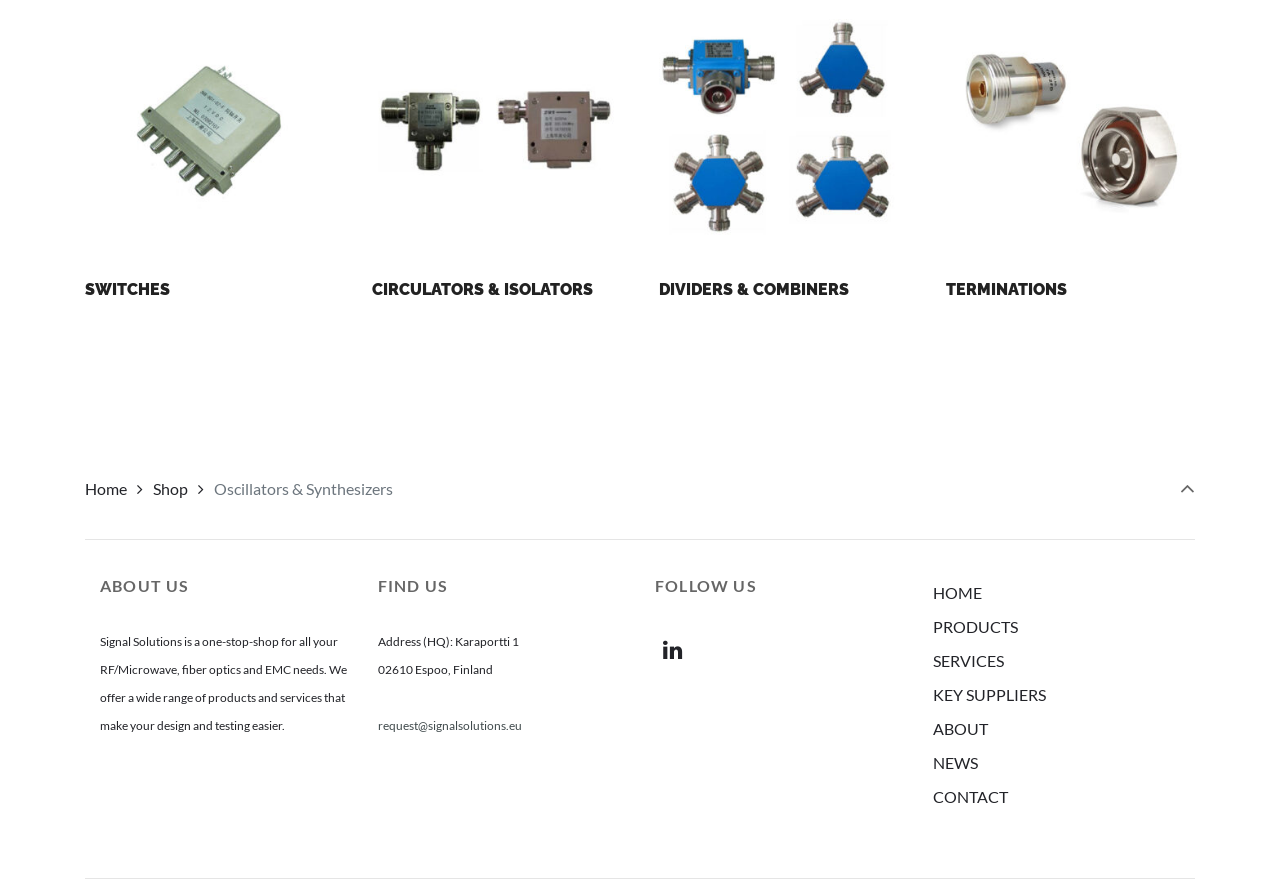Where is Signal Solutions' headquarters located?
Provide an in-depth and detailed explanation in response to the question.

The webpage provides the address of Signal Solutions' headquarters as Karaportti 1, 02610 Espoo, Finland.